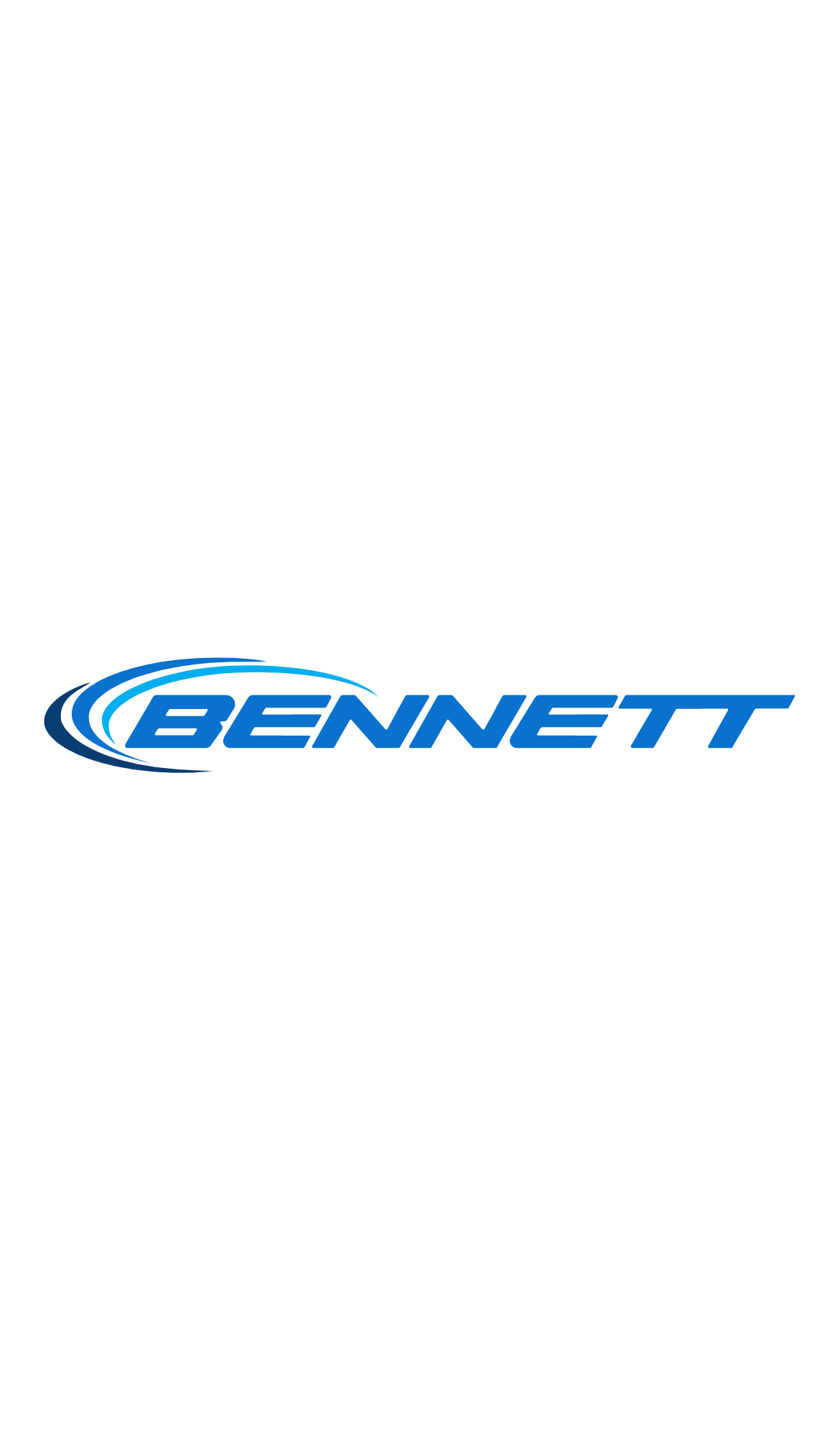Please determine the bounding box coordinates of the element's region to click in order to carry out the following instruction: "View 2024 Town Clerk Fees". The coordinates should be four float numbers between 0 and 1, i.e., [left, top, right, bottom].

None